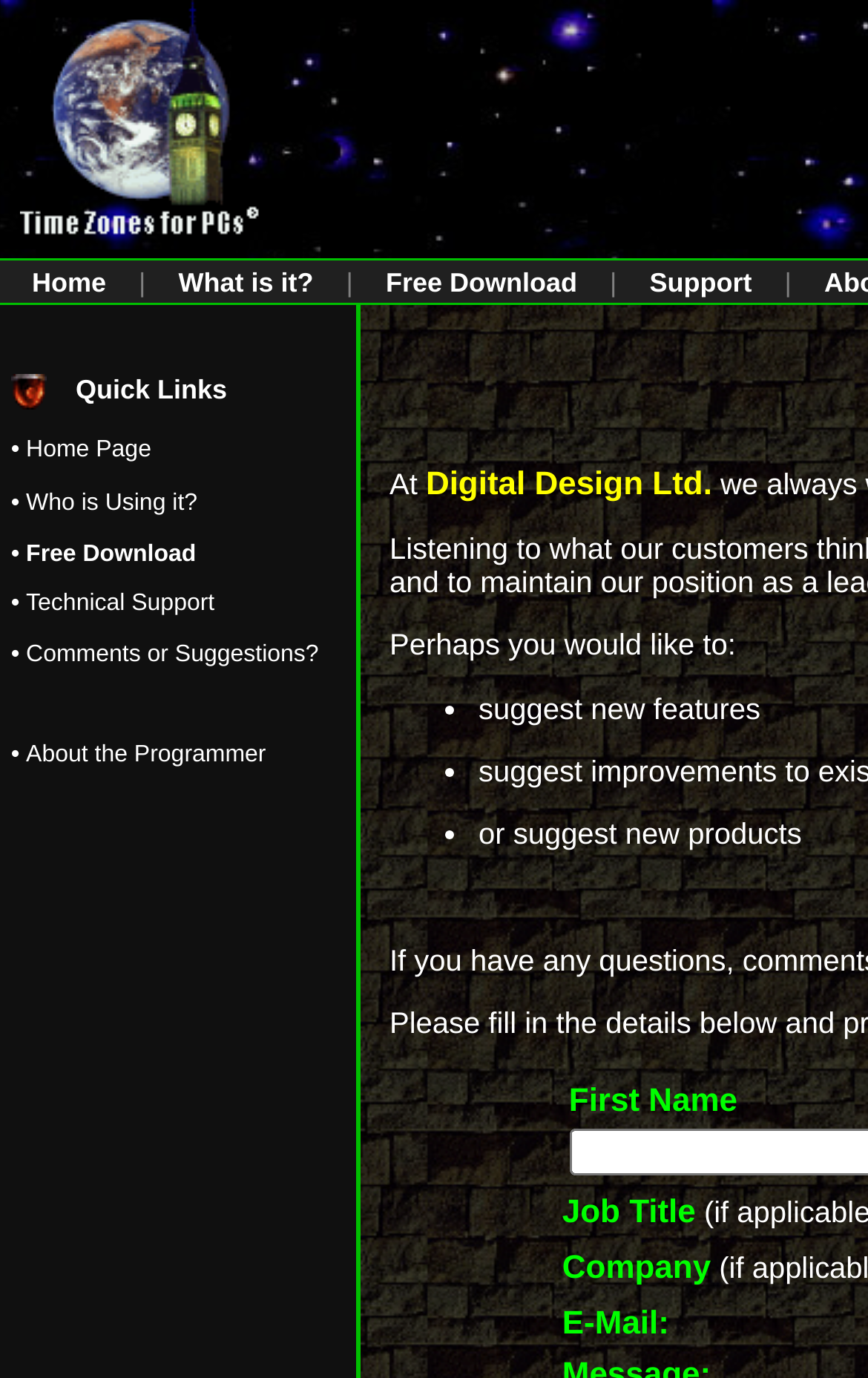Please identify the bounding box coordinates of the clickable area that will allow you to execute the instruction: "Click the Support link".

[0.748, 0.193, 0.866, 0.216]